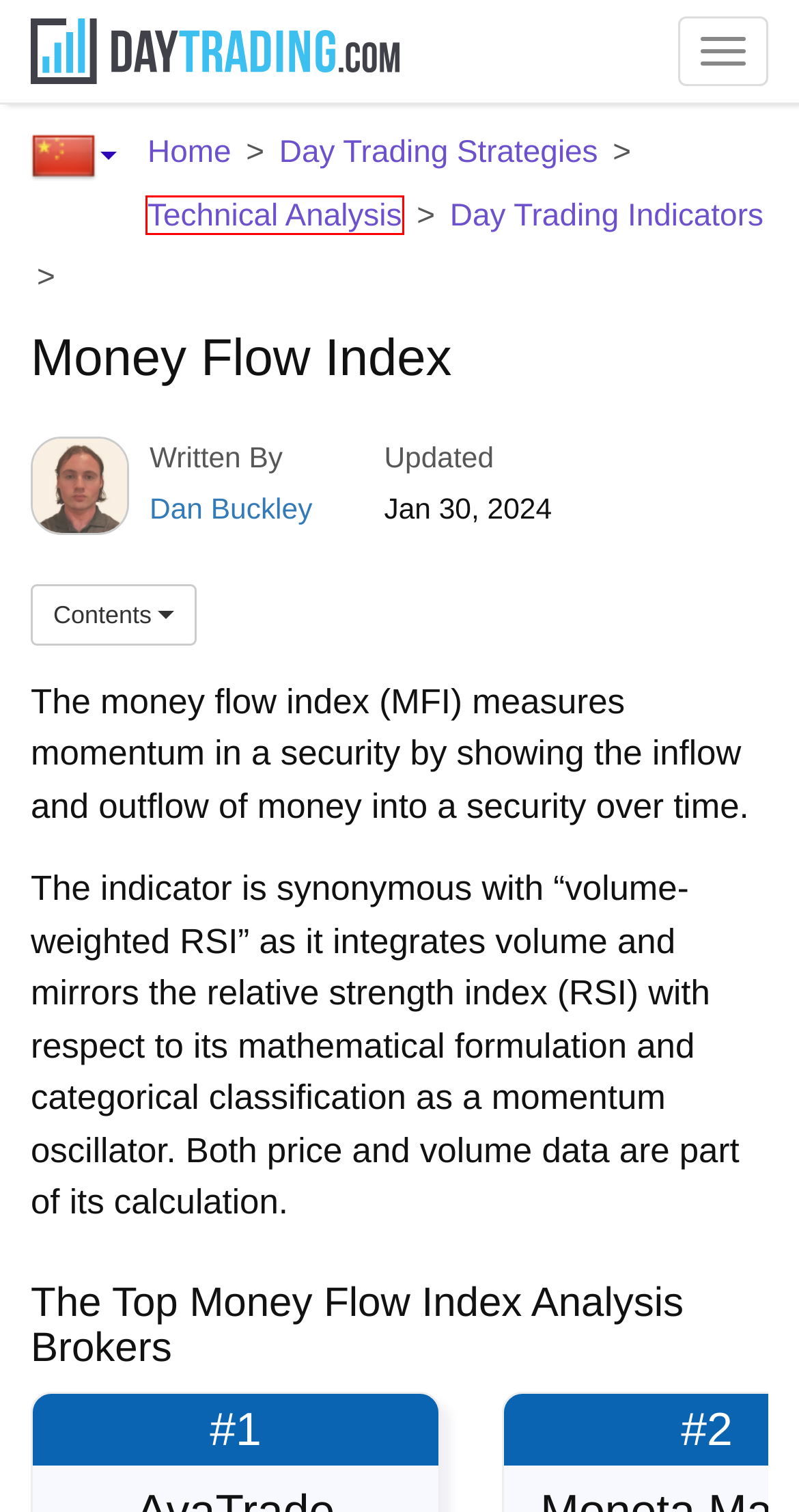You have a screenshot showing a webpage with a red bounding box highlighting an element. Choose the webpage description that best fits the new webpage after clicking the highlighted element. The descriptions are:
A. Day Trading 2024: How to Day Trade (Tutorials & Expert Tips)
B. Day Trading Indicators For Beginners - Tutorial and Examples
C. Privacy Policy - DayTrading.com
D. Day Trading Strategies - Beginners To Advanced Traders, Strategy is Key.
E. AvaTrade Review 2024 | Pros & Cons Uncovered
F. Klinger Volume Oscillator - Tutorial and Examples
G. Terms and Conditions - DayTrading.com
H. Technical Analysis for Day Trading | Tutorial, Indicators & Examples

H